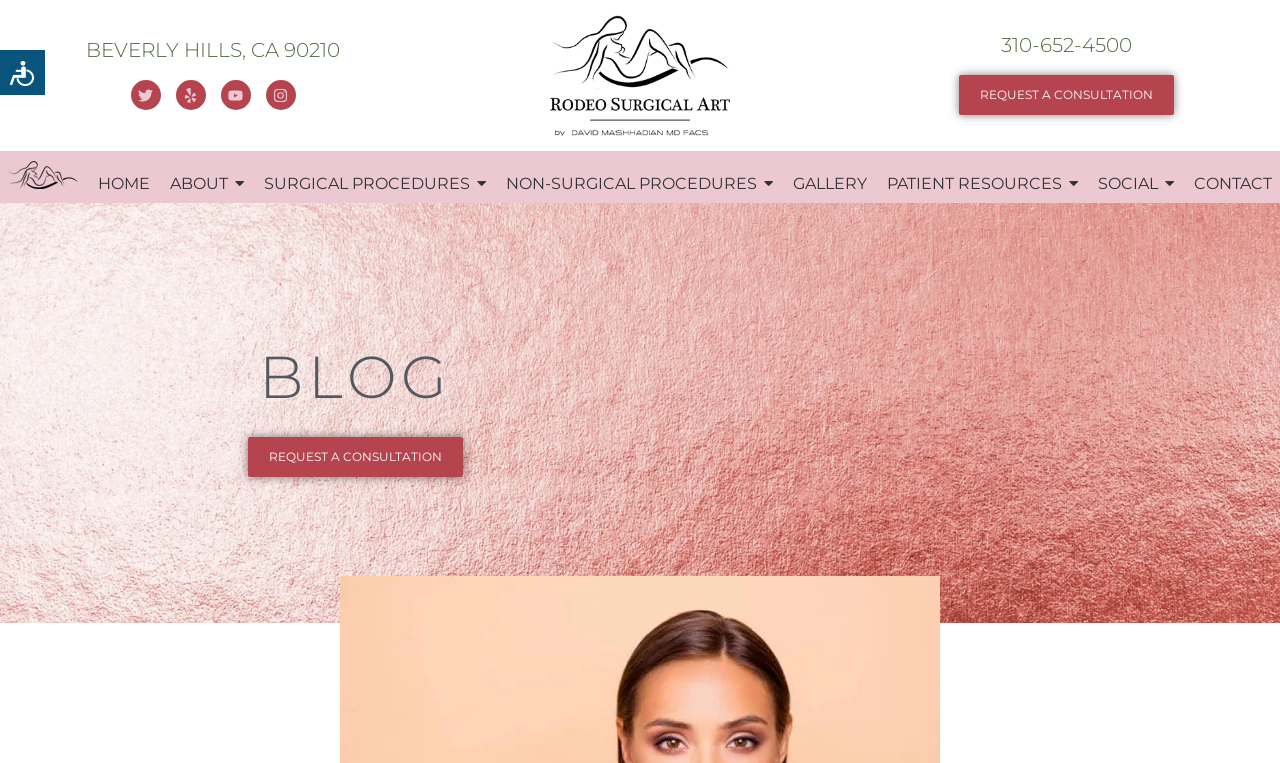Find the bounding box coordinates for the element that must be clicked to complete the instruction: "Call the phone number". The coordinates should be four float numbers between 0 and 1, indicated as [left, top, right, bottom].

[0.667, 0.046, 1.0, 0.073]